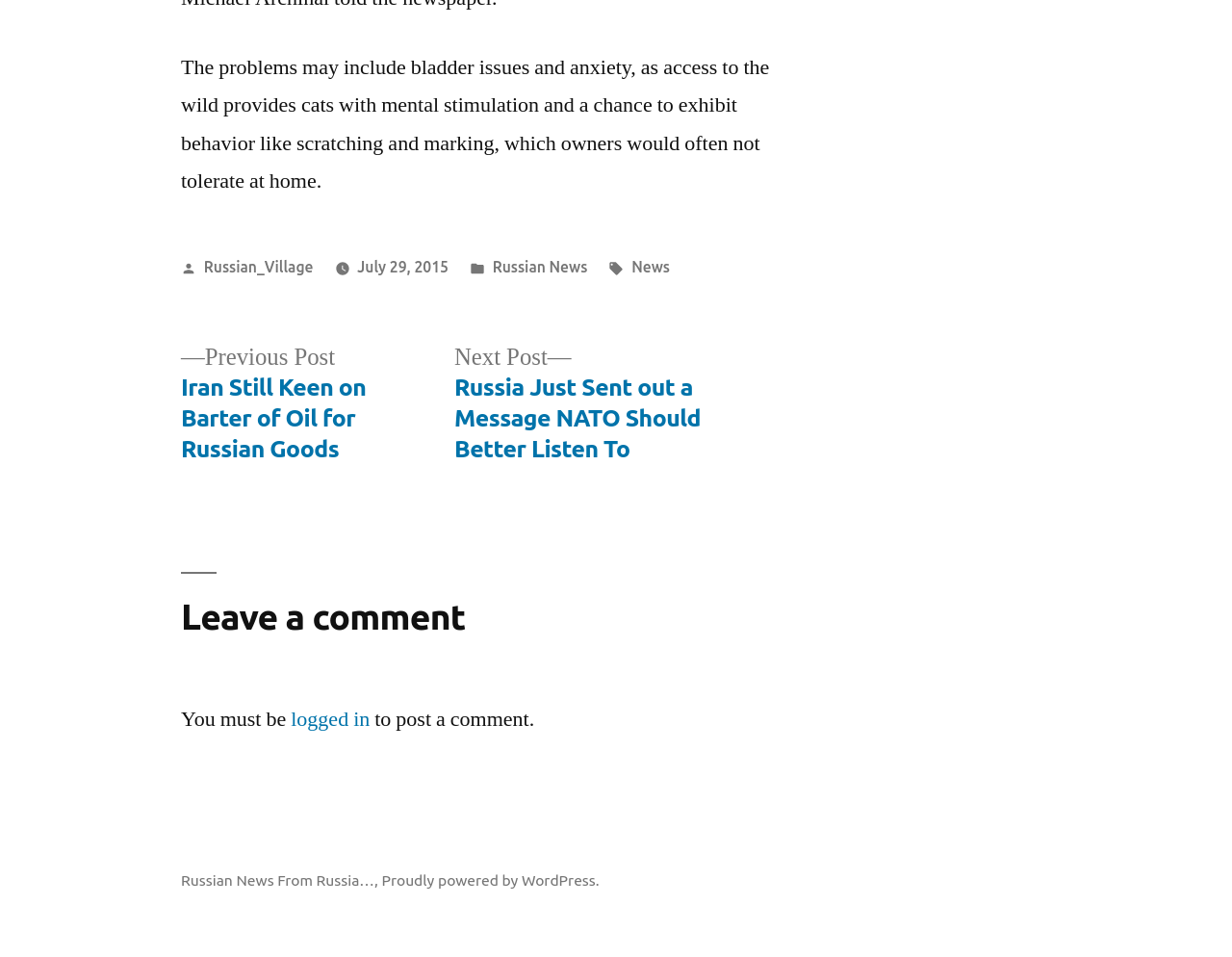What is required to post a comment?
Based on the screenshot, provide your answer in one word or phrase.

Login